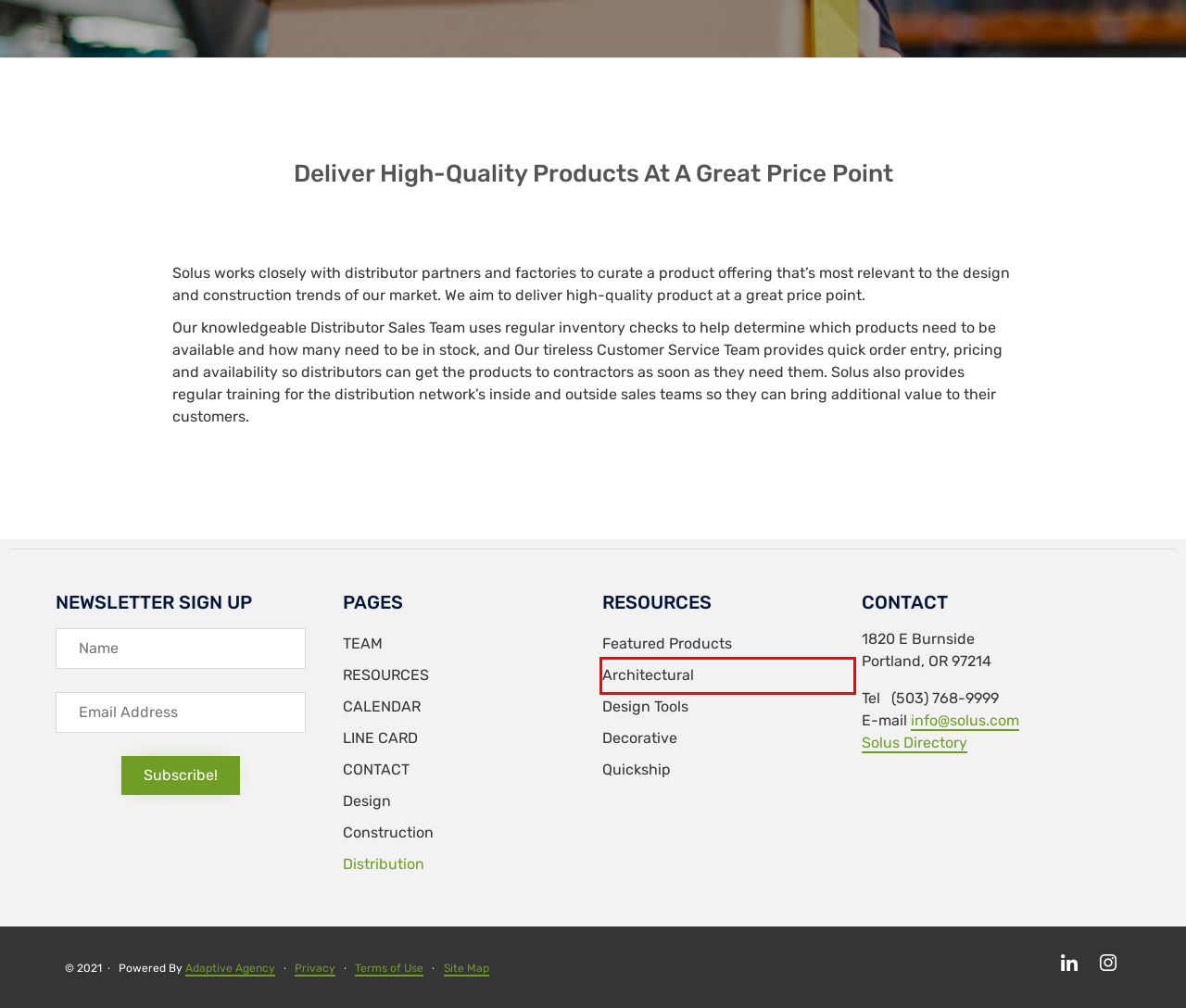You see a screenshot of a webpage with a red bounding box surrounding an element. Pick the webpage description that most accurately represents the new webpage after interacting with the element in the red bounding box. The options are:
A. Category: Architectural | SOLUS INC.
B. Design | SOLUS INC.
C. Category: Quickship | SOLUS INC.
D. About Us | SOLUS INC.
E. Category: Decorative | SOLUS INC.
F. Category: Design Tools | SOLUS INC.
G. Category: Featured Products | SOLUS INC.
H. Construction | SOLUS INC.

A